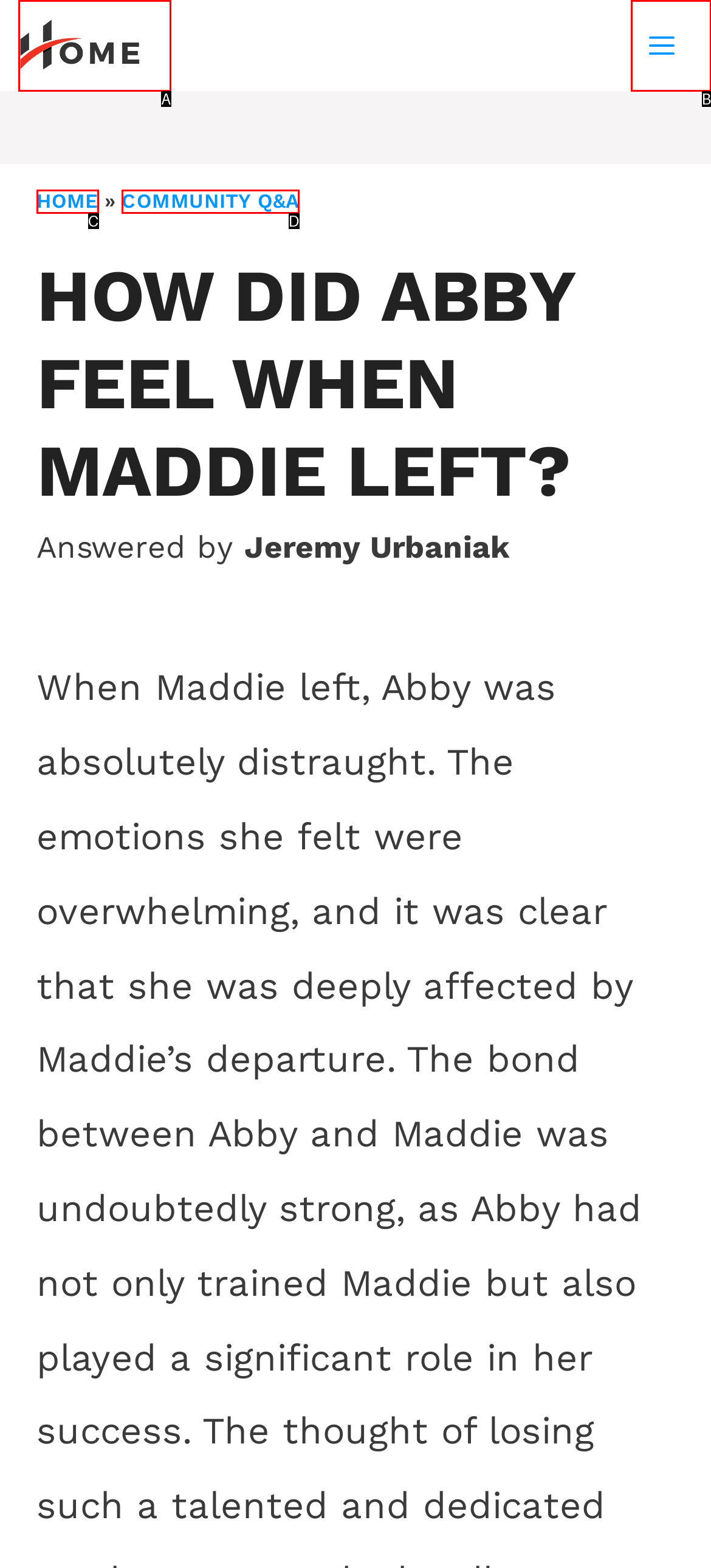Determine which UI element matches this description: Community Q&A
Reply with the appropriate option's letter.

D